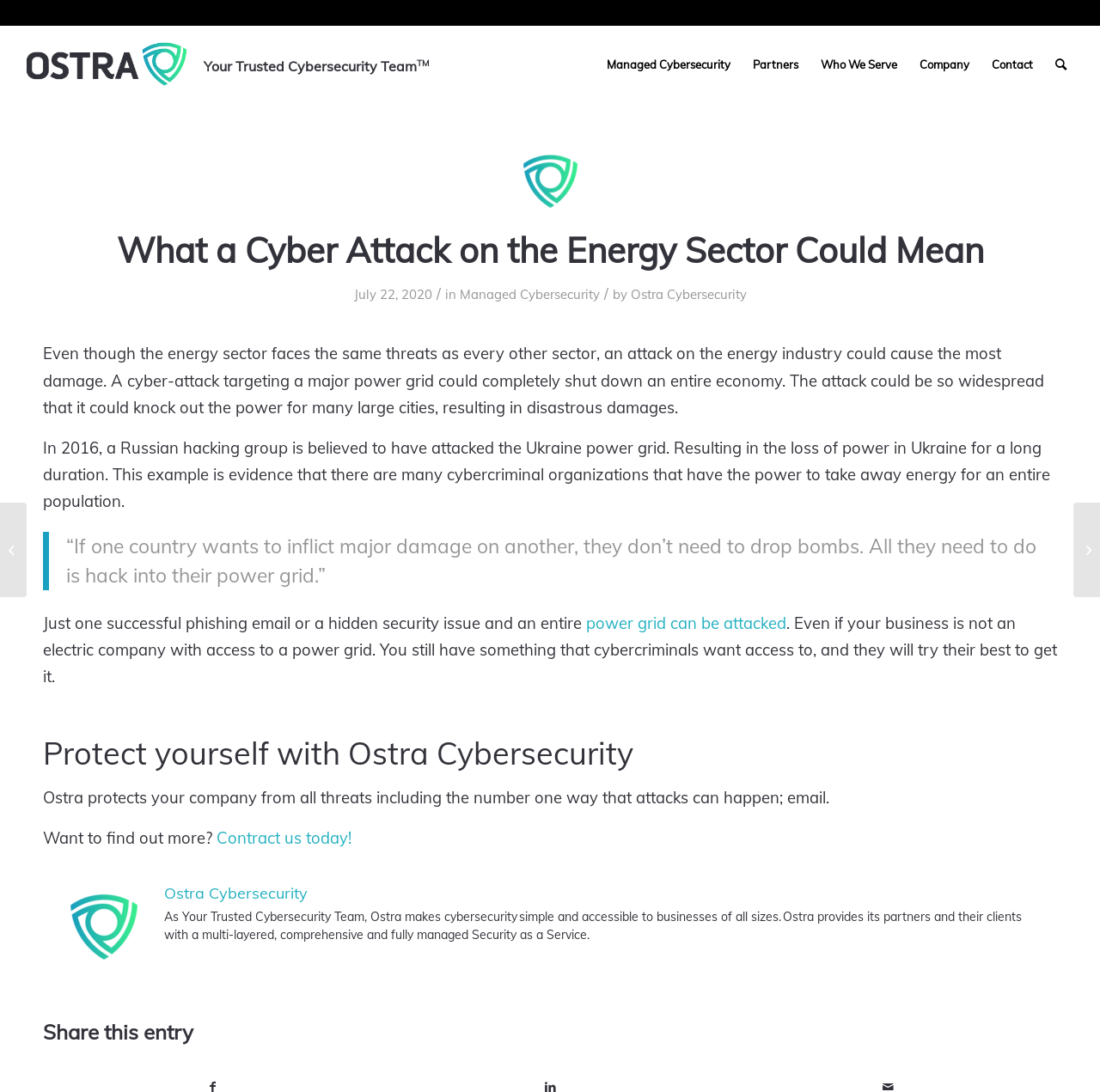Identify the bounding box of the HTML element described as: "Ostra Cybersecurity".

[0.573, 0.262, 0.679, 0.277]